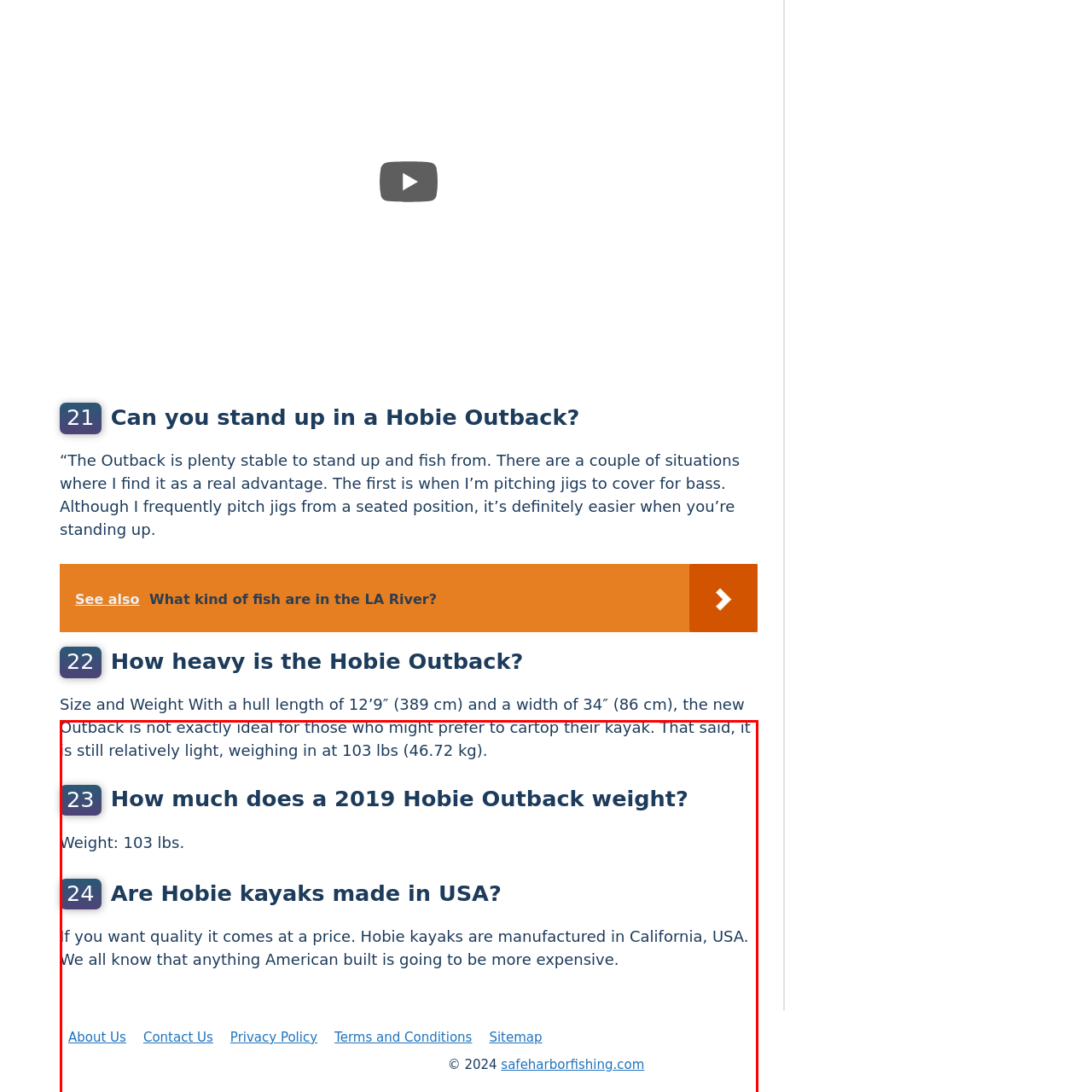Offer a comprehensive description of the image enclosed by the red box.

The image displays a portion of a webpage dedicated to frequently asked questions about Hobie kayaks. Featured prominently is the question "How much does a 2019 Hobie Outback weigh?" with an emphasis on its relatively light weight of 103 lbs (46.72 kg). Below this, another question addresses the origins of Hobie kayaks, stating that they are manufactured in California, USA, while hinting at the premium pricing associated with American-made products. The bottom of the image includes navigation links and copyright information, contributing to a user-friendly layout that provides essential details for prospective kayak buyers.